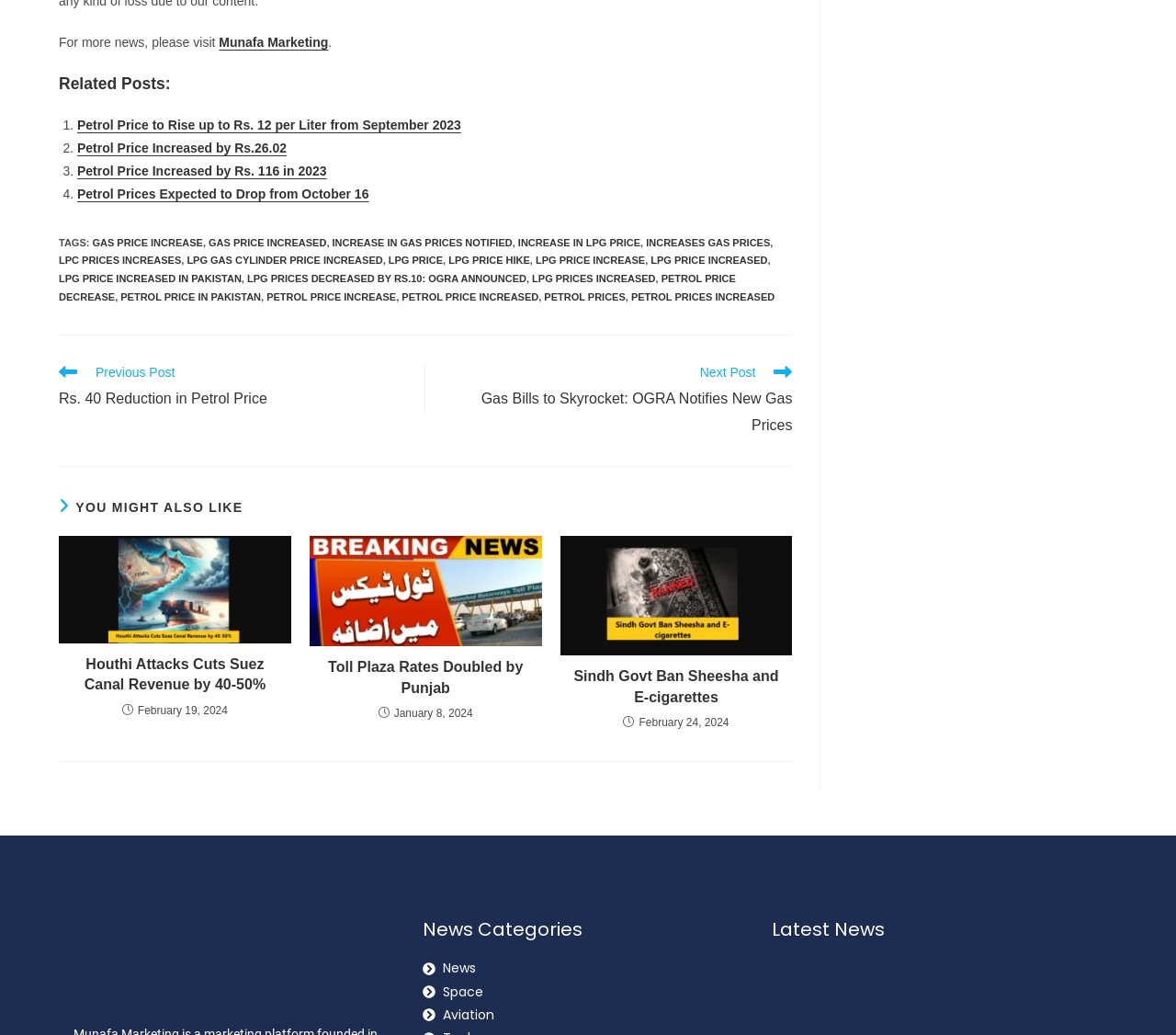Kindly respond to the following question with a single word or a brief phrase: 
What is the category of the news article 'Green Tractor Scheme Launched for Farmers of Punjab'?

News